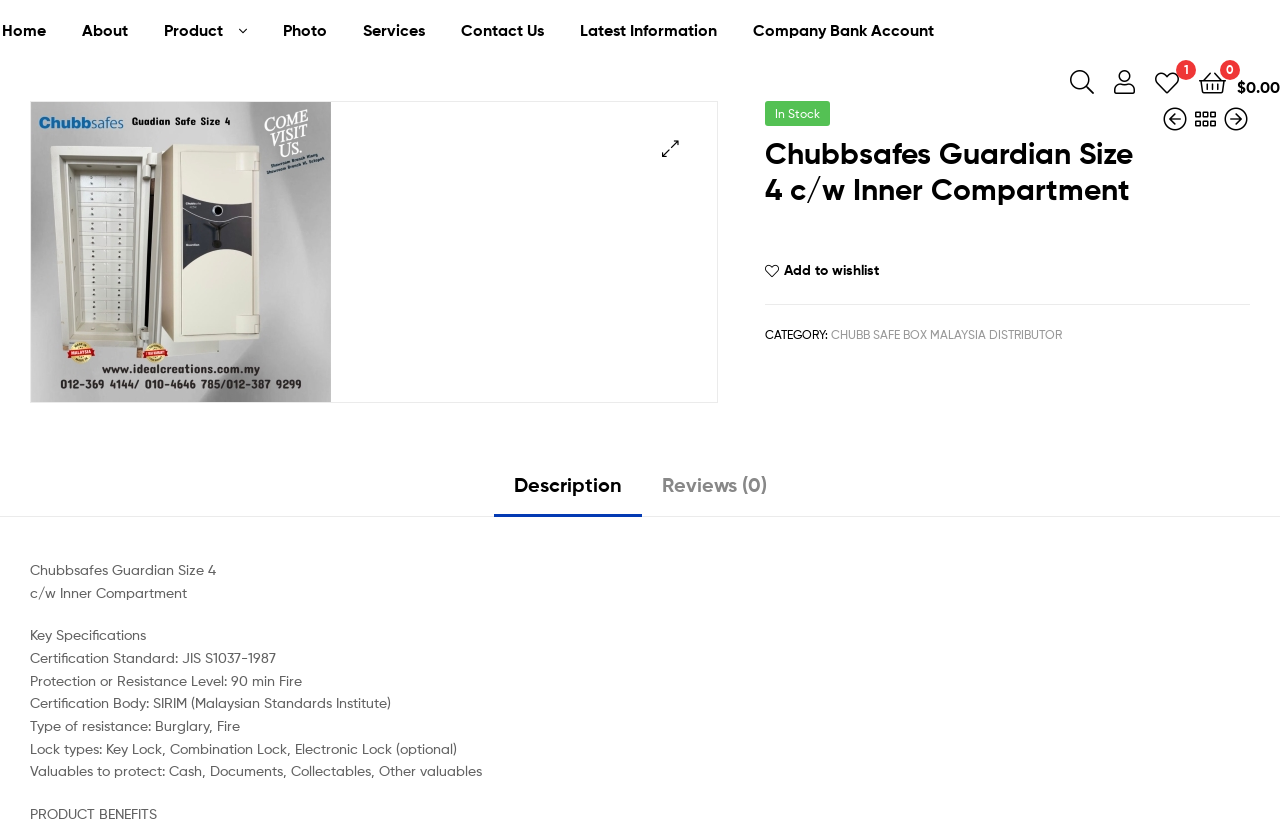What is the name of the safe box product?
Please answer the question with as much detail and depth as you can.

I found the answer by looking at the heading element on the webpage, which says 'Chubbsafes Guardian Size 4 c/w Inner Compartment'. This is likely the name of the product being described on the webpage.